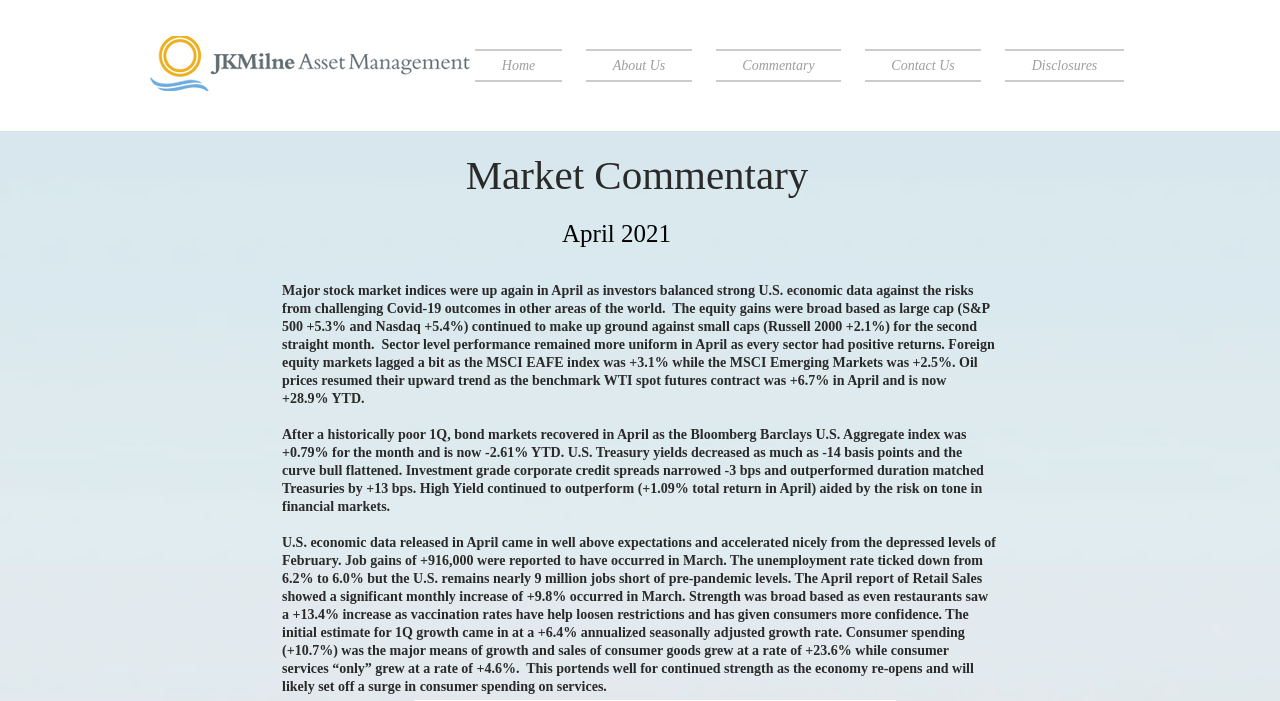What was the growth rate of consumer goods in 1Q?
Provide a fully detailed and comprehensive answer to the question.

According to the text, the growth rate of consumer goods in 1Q was 23.6%, as mentioned in the sentence 'Consumer spending (+10.7%) was the major means of growth and sales of consumer goods grew at a rate of +23.6% while consumer services “only” grew at a rate of +4.6%.'